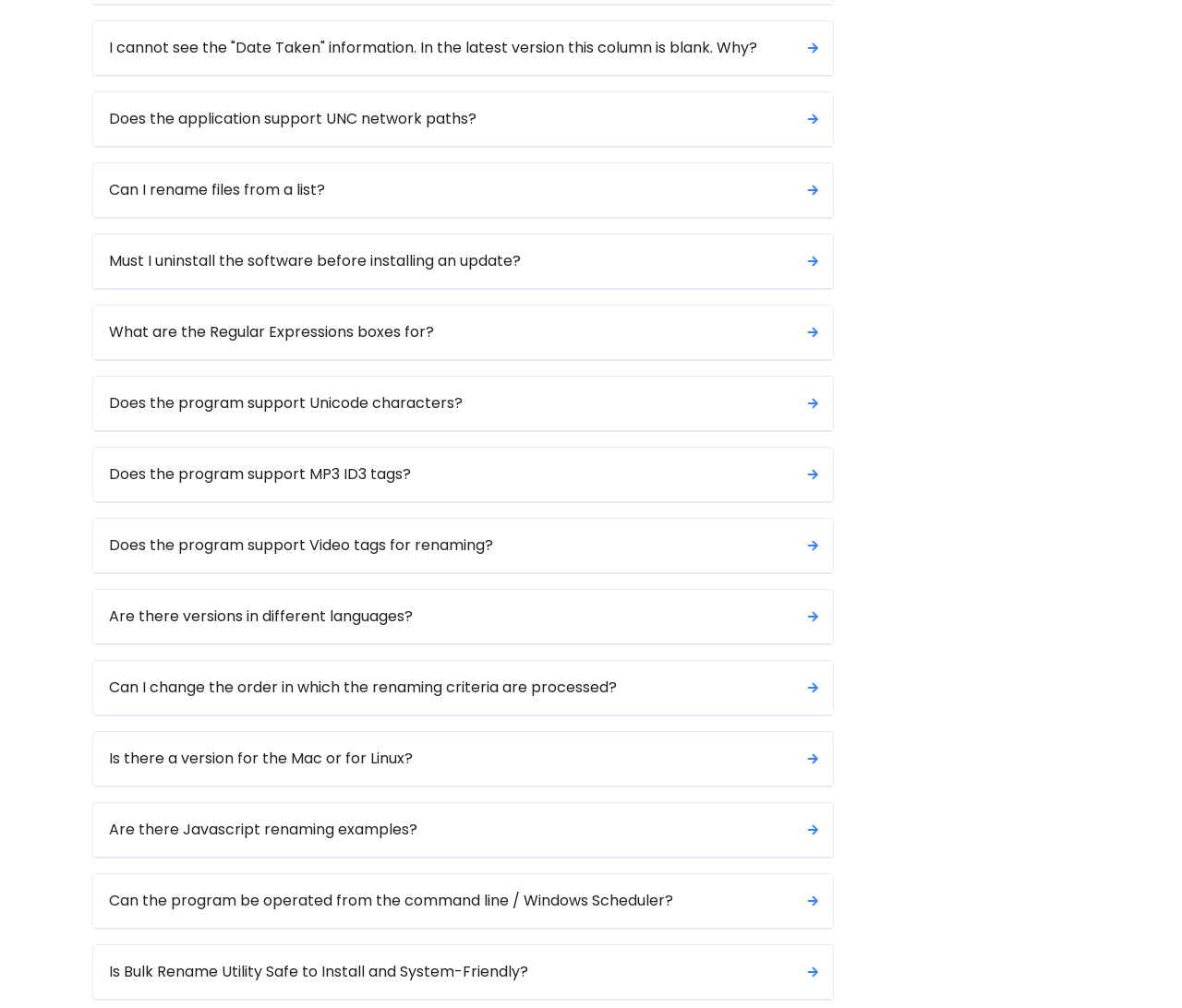Using the webpage screenshot and the element description Are there Javascript renaming examples?, determine the bounding box coordinates. Specify the coordinates in the format (top-left x, top-left y, bottom-right x, bottom-right y) with values ranging from 0 to 1.

[0.079, 0.797, 0.704, 0.85]